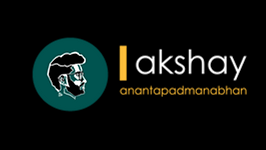Please reply to the following question using a single word or phrase: 
What is the person in the profile illustration wearing?

Glasses